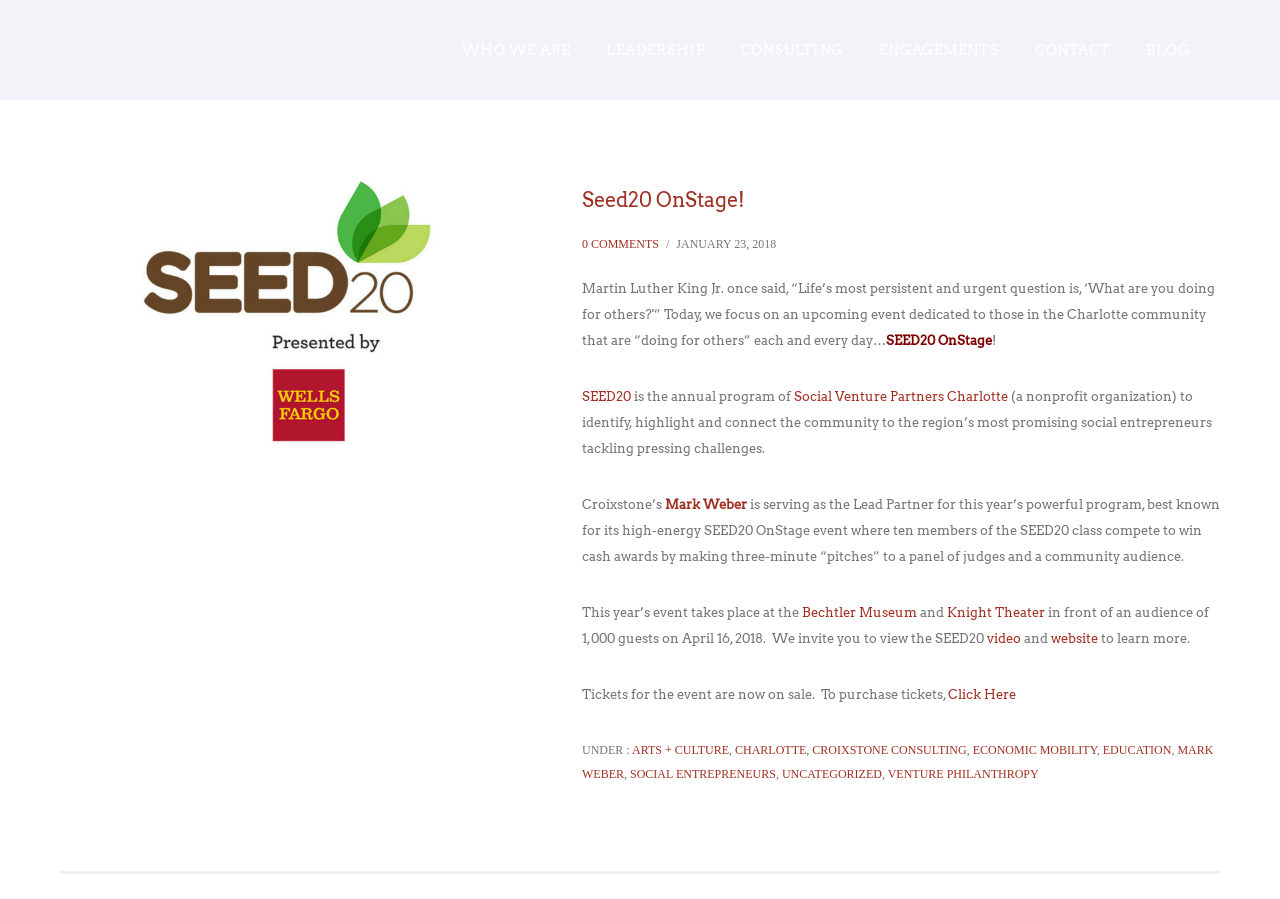Determine the bounding box coordinates of the clickable region to follow the instruction: "Click on WHO WE ARE".

[0.347, 0.046, 0.46, 0.066]